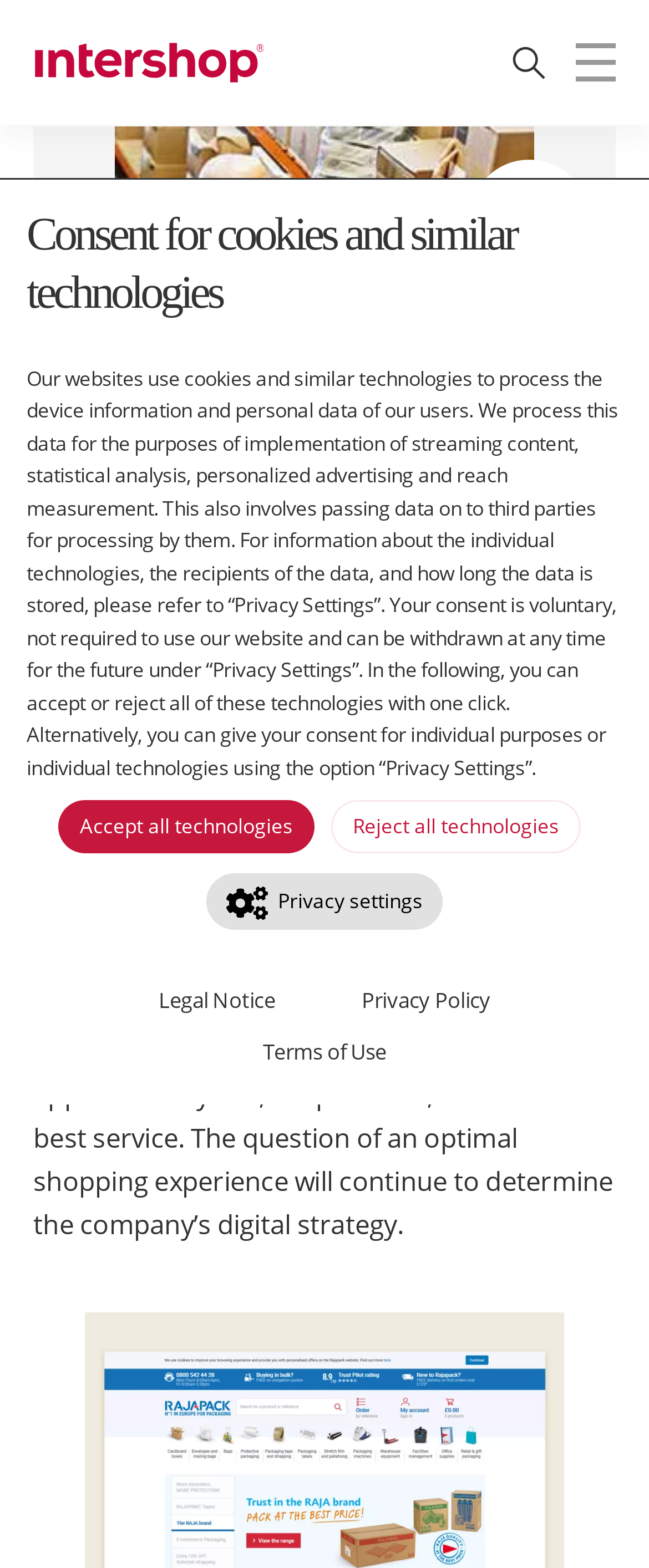What is the purpose of the e-commerce platform?
Answer the question with a thorough and detailed explanation.

The e-commerce platform is used to provide an optimal shopping experience, as stated in the quote by Nathalie Chapusot, Director Marketing, Sales and E-Commerce at RAJA, which determines the company's digital strategy.